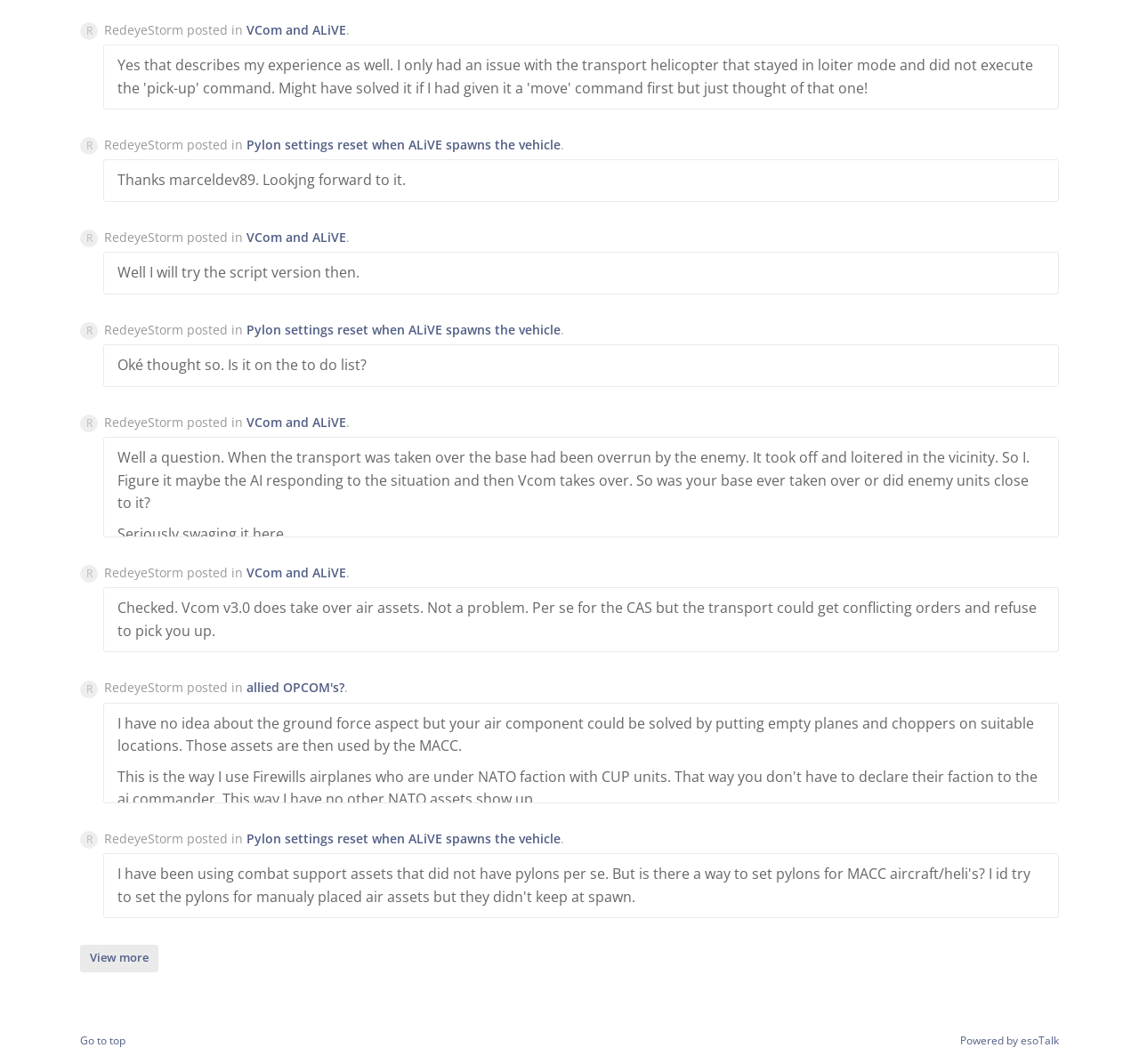Please find the bounding box for the following UI element description. Provide the coordinates in (top-left x, top-left y, bottom-right x, bottom-right y) format, with values between 0 and 1: VCom and ALiVE

[0.216, 0.02, 0.304, 0.036]